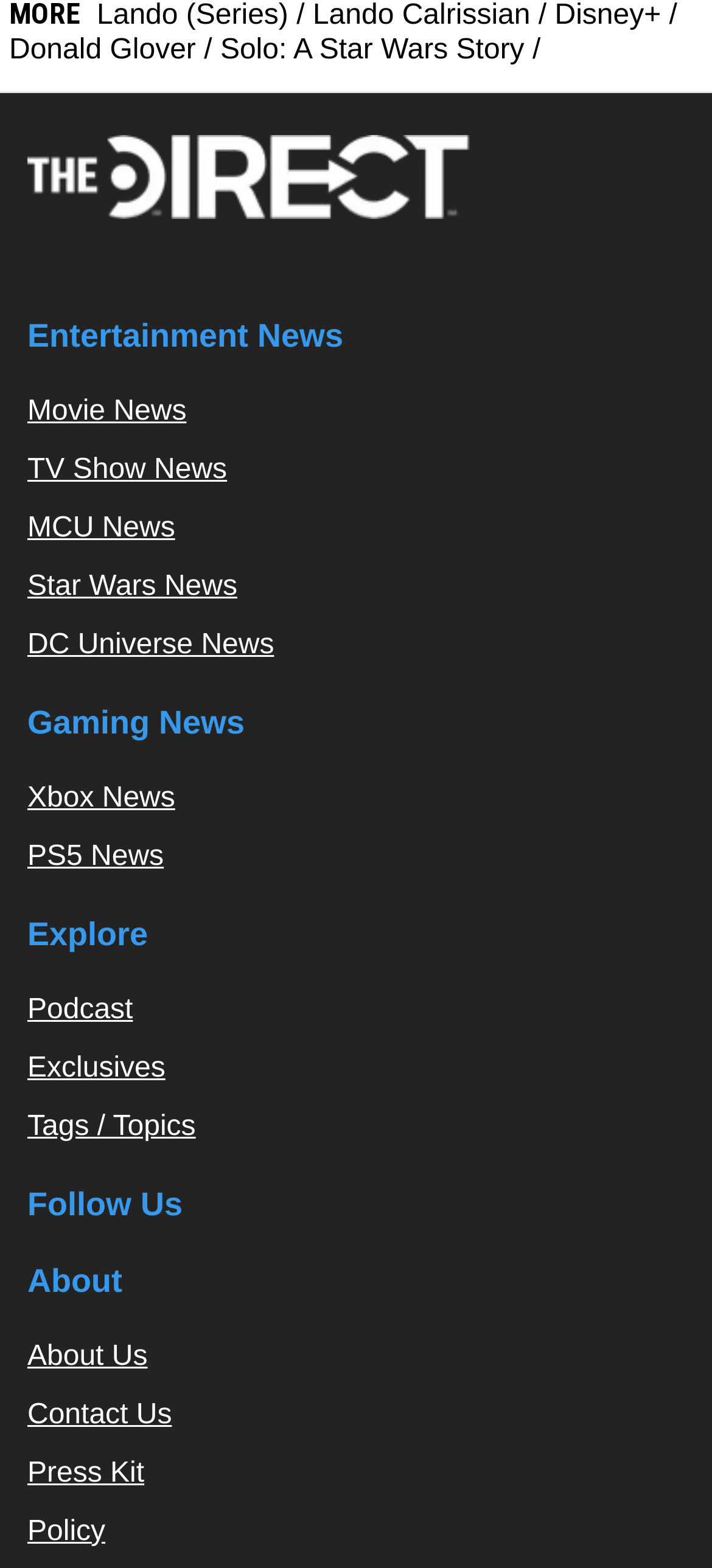Please identify the bounding box coordinates of the clickable area that will allow you to execute the instruction: "Click on Lando Calrissian".

[0.439, 0.001, 0.745, 0.02]